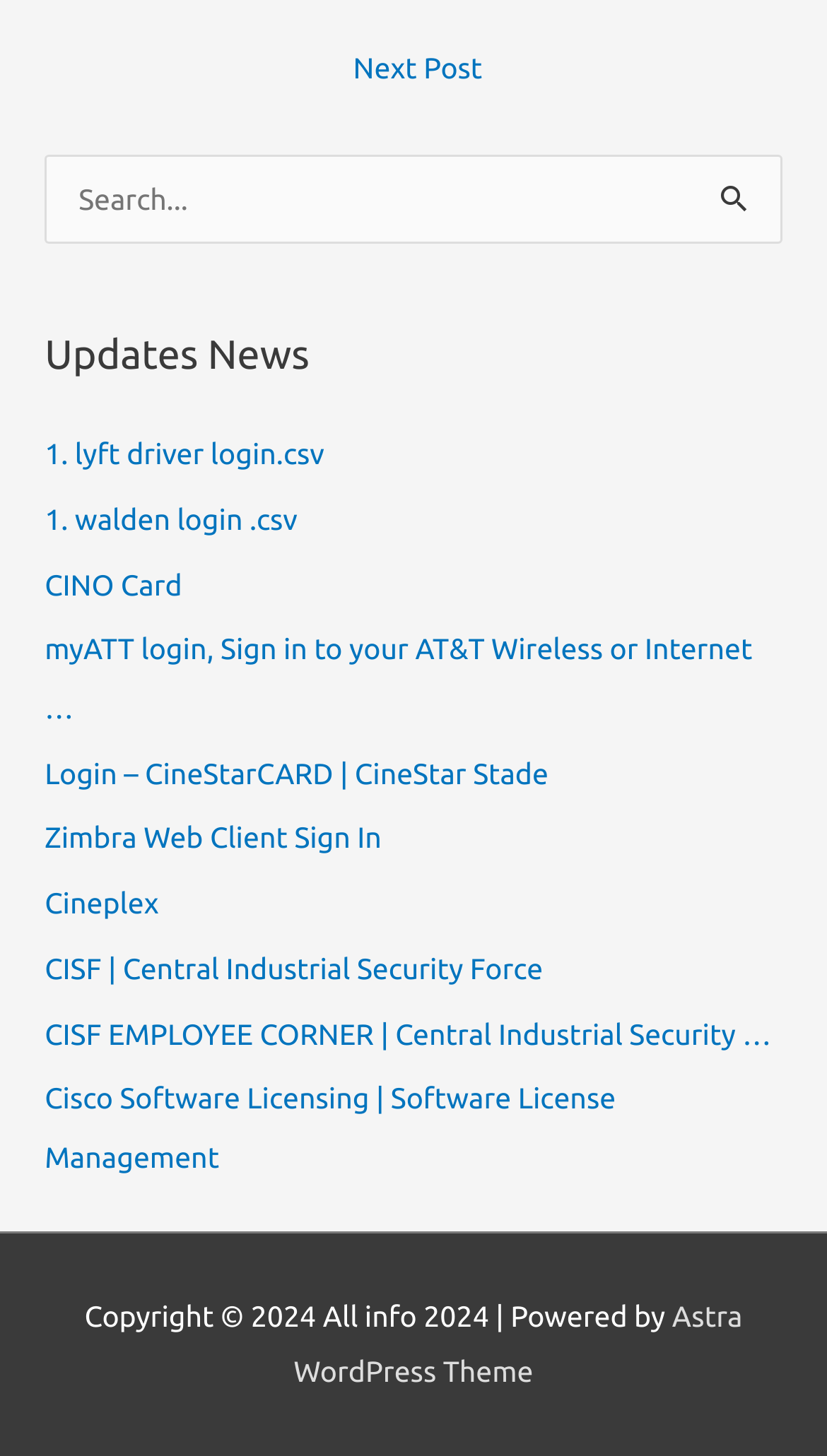Can you provide the bounding box coordinates for the element that should be clicked to implement the instruction: "Visit the about us page"?

None